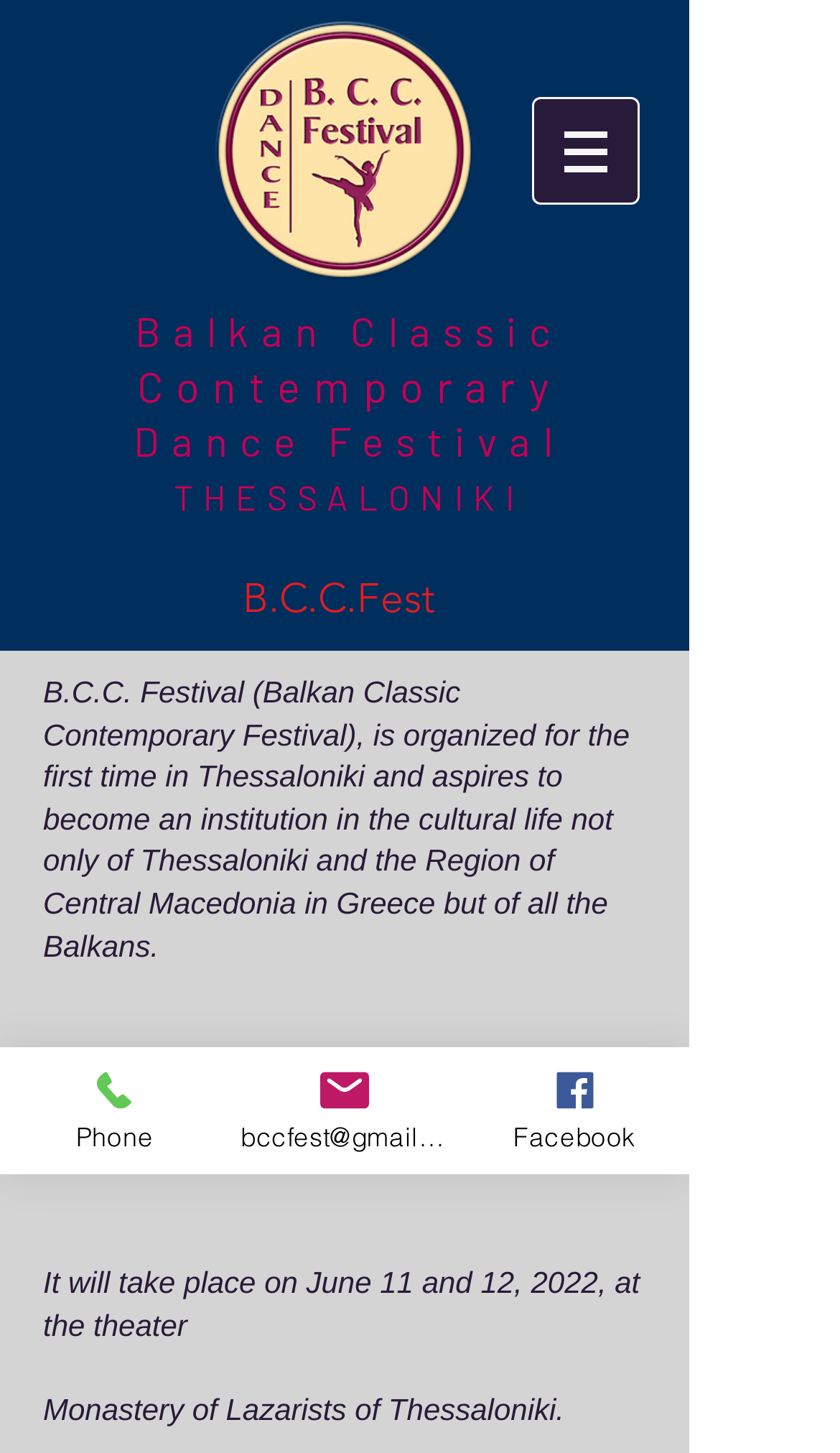Using the information from the screenshot, answer the following question thoroughly:
Where will the festival take place?

I found the answer by reading the StaticText element which contains the text 'B.C.C. Festival (Balkan Classic Contemporary Festival), is organized for the first time in Thessaloniki...'. The location of the festival is Thessaloniki.